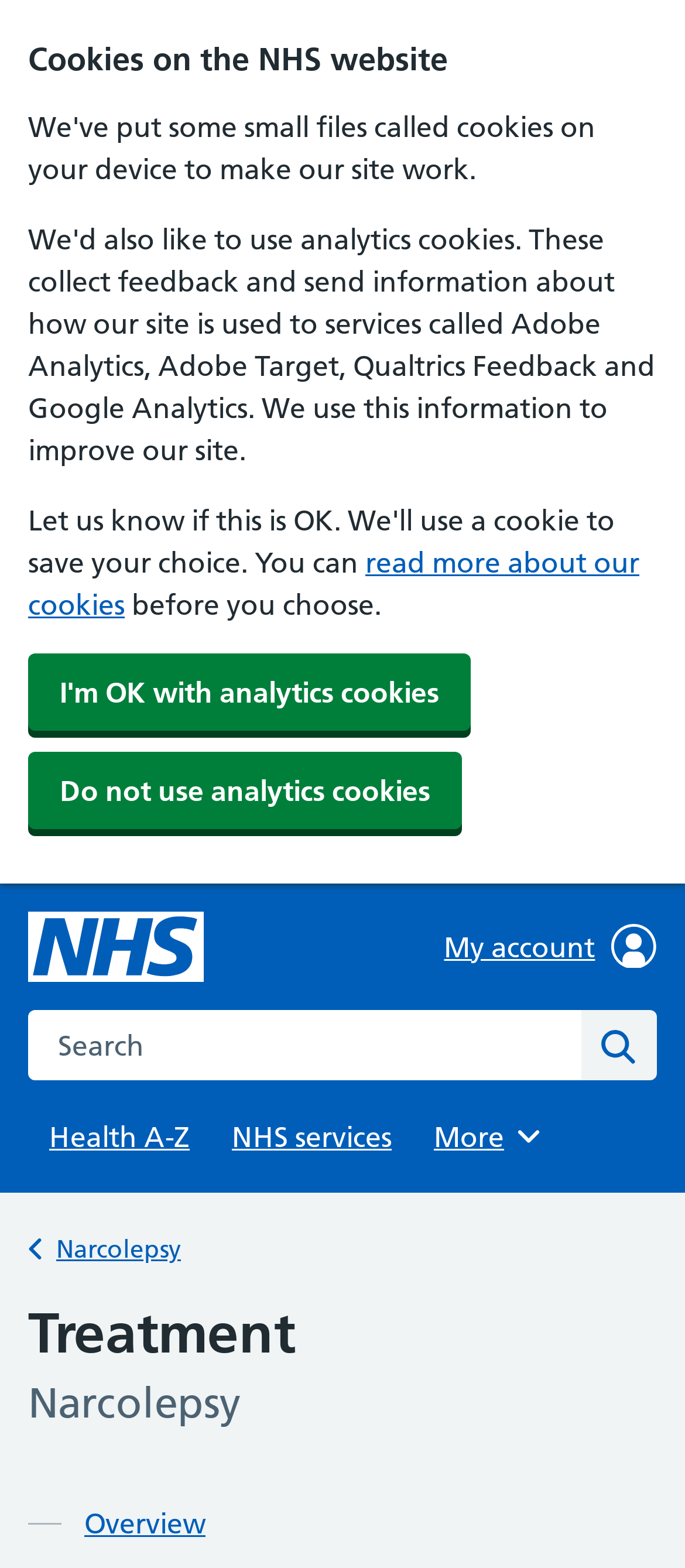Specify the bounding box coordinates of the region I need to click to perform the following instruction: "View Narcolepsy overview". The coordinates must be four float numbers in the range of 0 to 1, i.e., [left, top, right, bottom].

[0.123, 0.958, 0.3, 0.985]